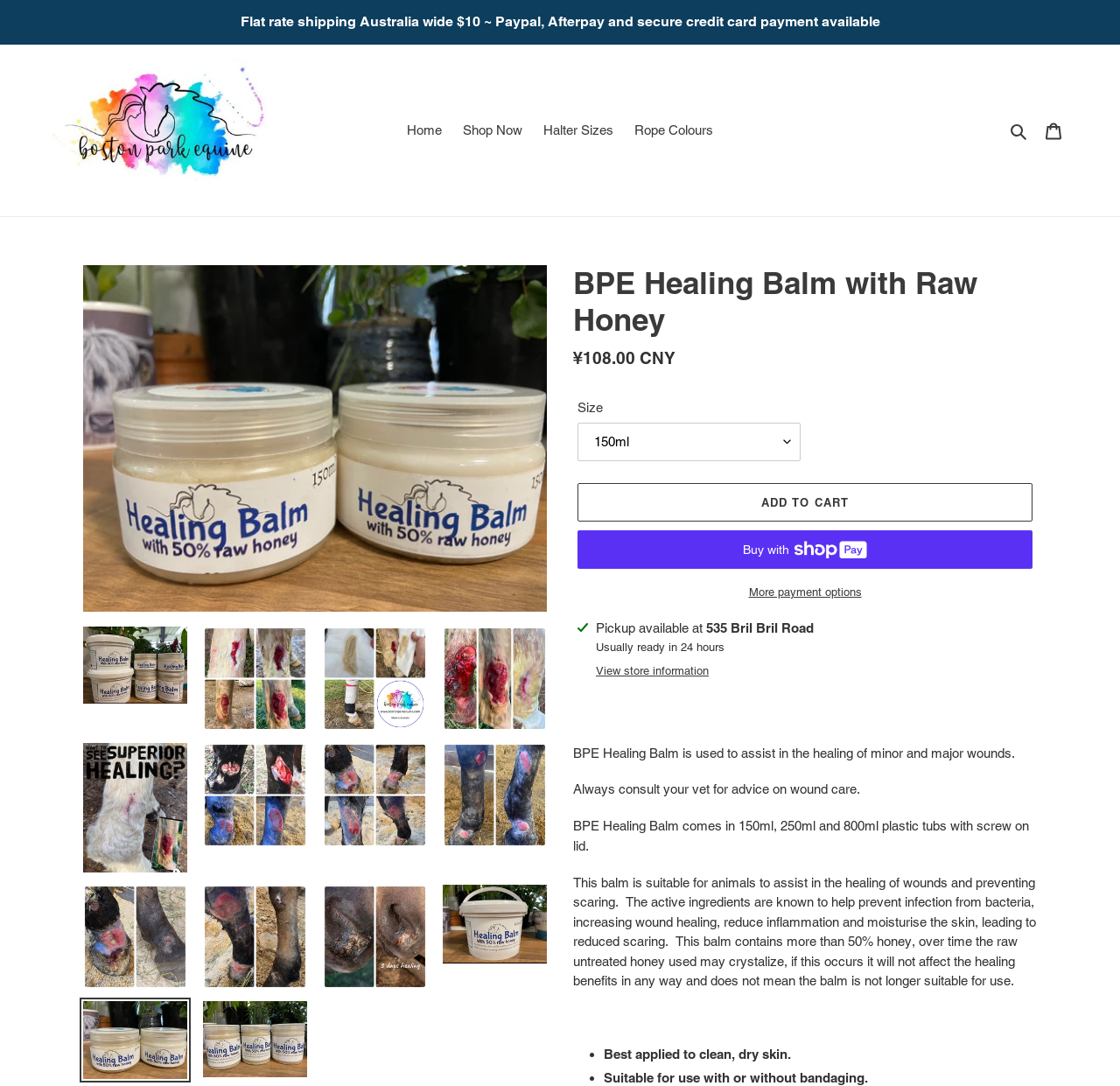Using the element description: "aria-describedby="a11y-external-message"", determine the bounding box coordinates for the specified UI element. The coordinates should be four float numbers between 0 and 1, [left, top, right, bottom].

[0.392, 0.812, 0.491, 0.89]